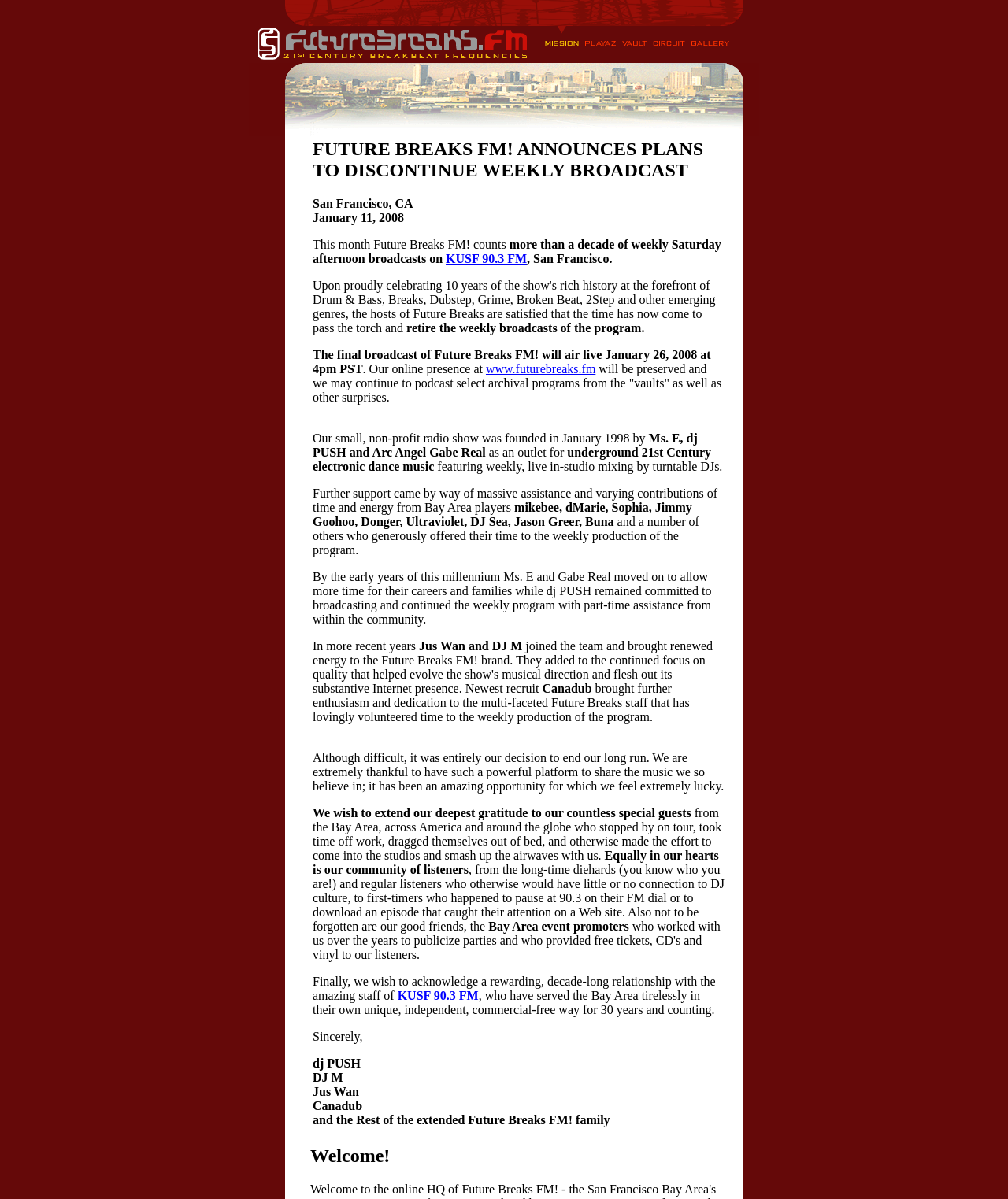Find the bounding box coordinates corresponding to the UI element with the description: "KUSF 90.3 FM". The coordinates should be formatted as [left, top, right, bottom], with values as floats between 0 and 1.

[0.394, 0.825, 0.475, 0.836]